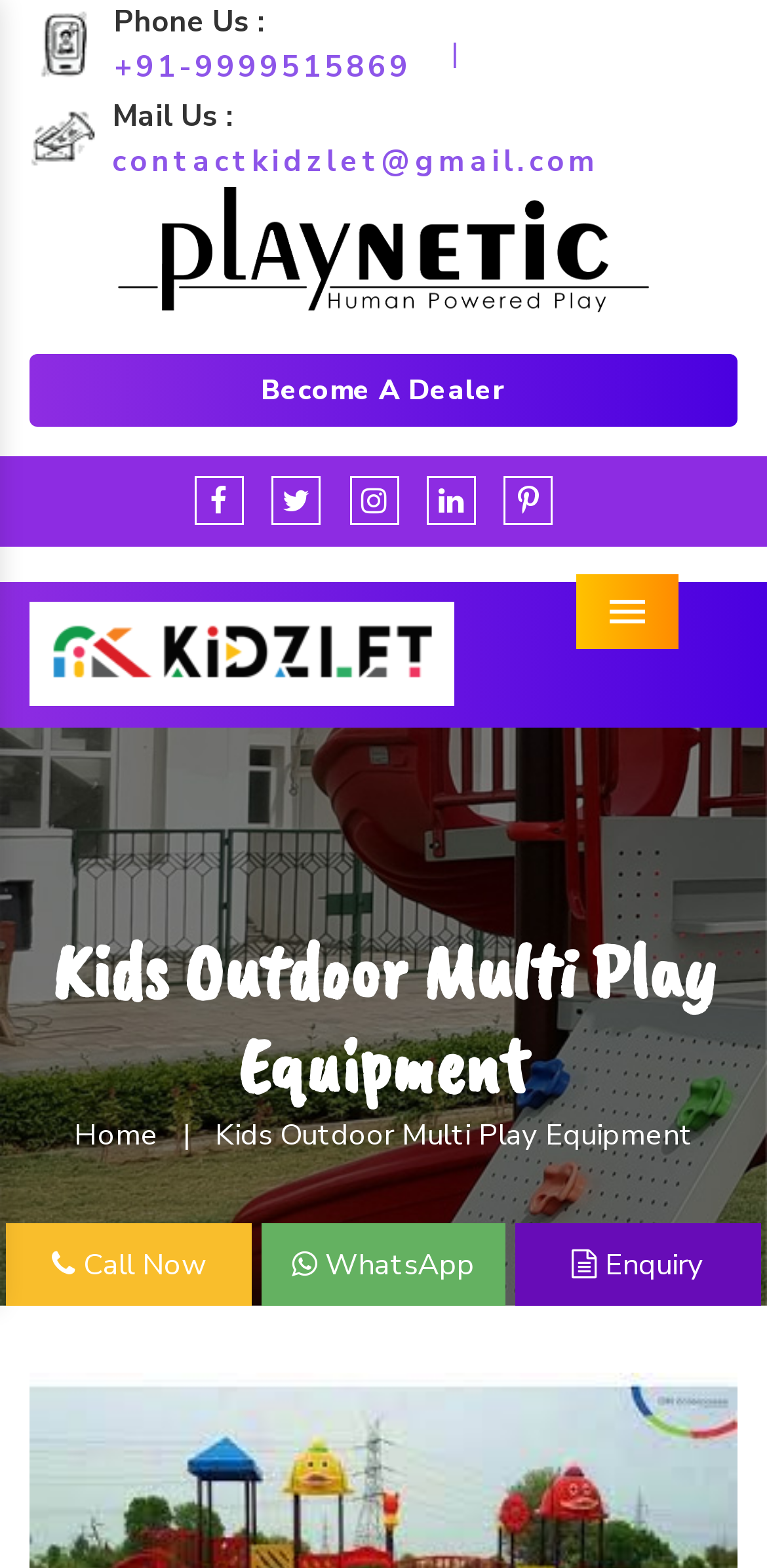Please identify the bounding box coordinates of the clickable area that will allow you to execute the instruction: "Become a dealer".

[0.038, 0.226, 0.962, 0.273]